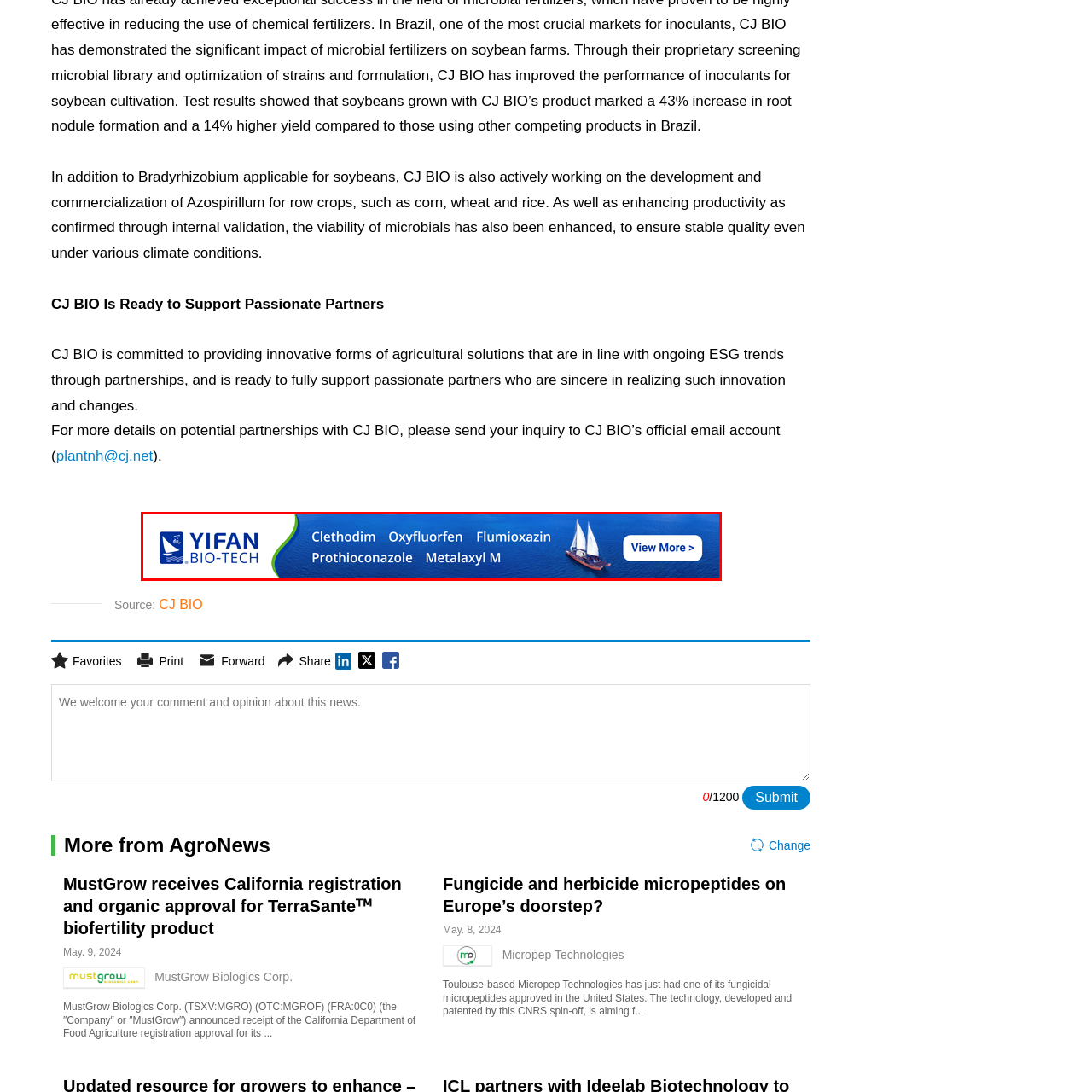Identify the content inside the red box and answer the question using a brief word or phrase: What is the label on the button at the right side of the banner?

View More